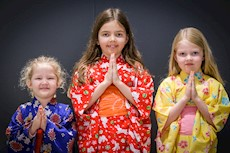Review the image closely and give a comprehensive answer to the question: What is the gesture made by the children in the image?

According to the caption, each child assumes a cheerful pose with their hands pressed together in a gesture of respect or greeting, which is often seen in Japanese customs.